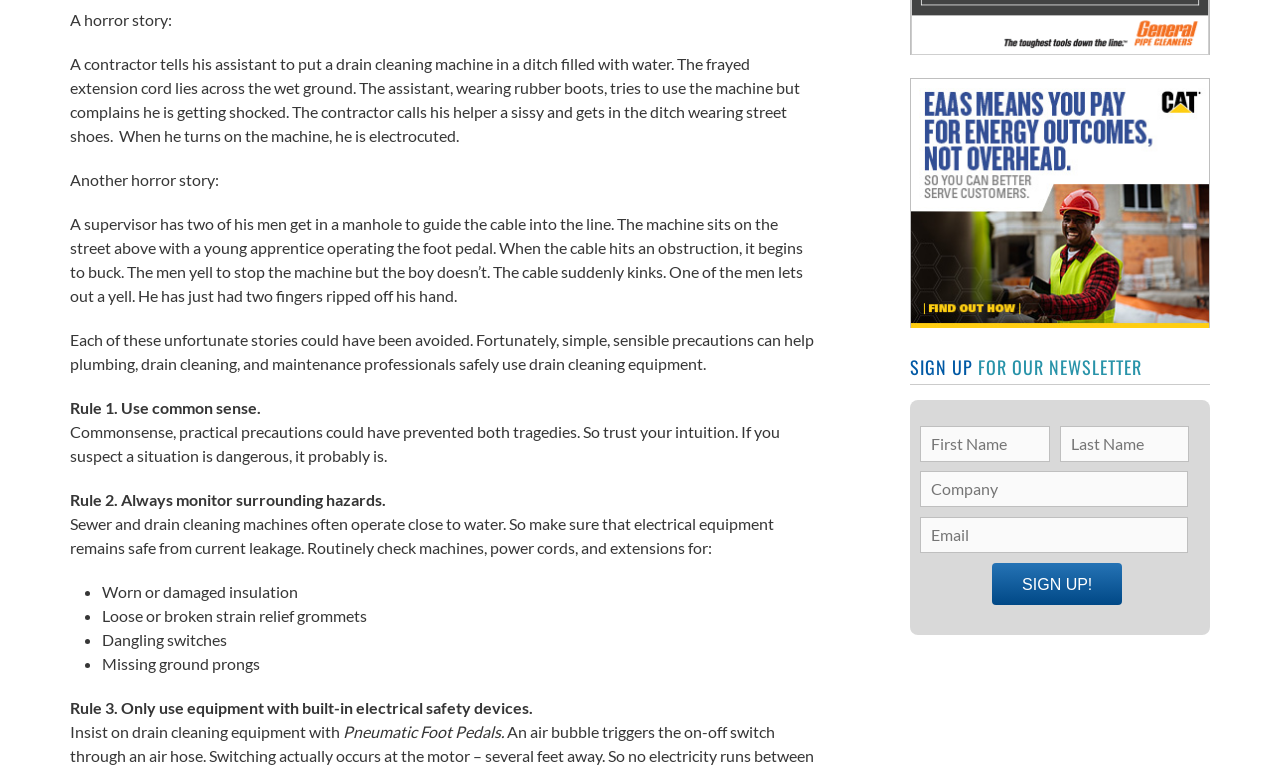Provide the bounding box coordinates, formatted as (top-left x, top-left y, bottom-right x, bottom-right y), with all values being floating point numbers between 0 and 1. Identify the bounding box of the UI element that matches the description: name="input_2" placeholder="Company"

[0.719, 0.614, 0.928, 0.661]